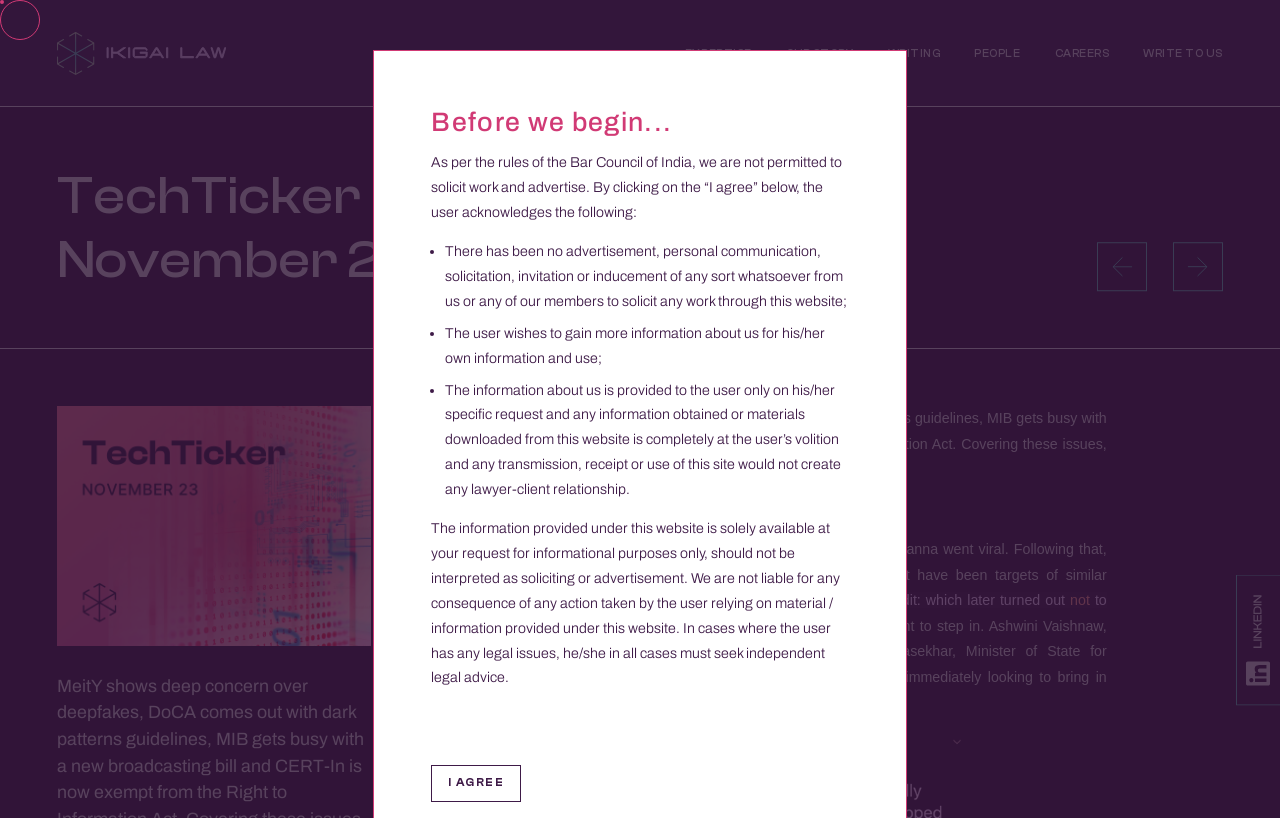Locate the bounding box of the UI element described in the following text: "WRITE TO US".

[0.892, 0.058, 0.956, 0.074]